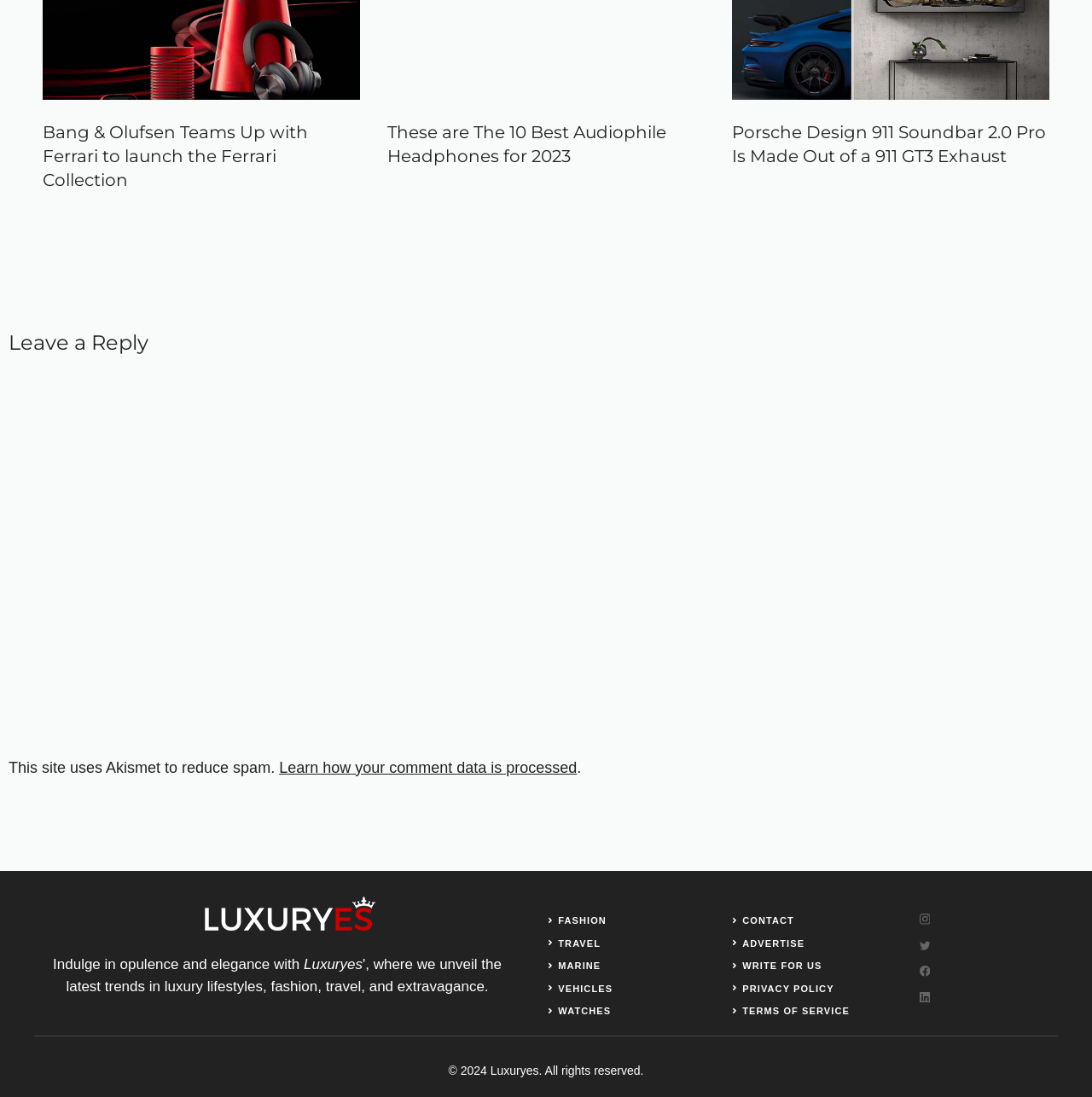What is the purpose of the iframe?
Please provide a single word or phrase as your answer based on the image.

Comment Form